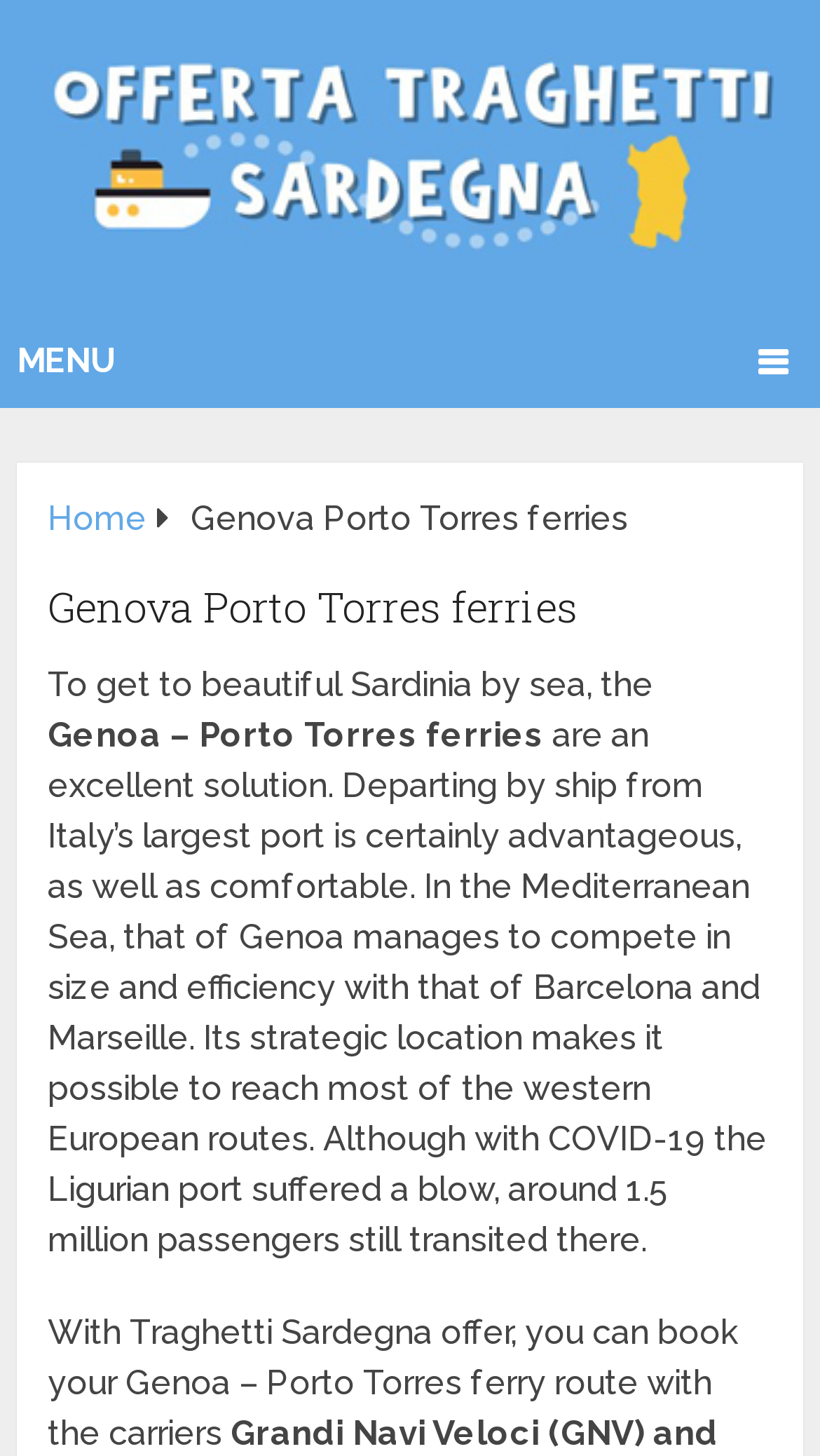Identify the bounding box of the UI element described as follows: "Menu". Provide the coordinates as four float numbers in the range of 0 to 1 [left, top, right, bottom].

[0.001, 0.217, 0.999, 0.28]